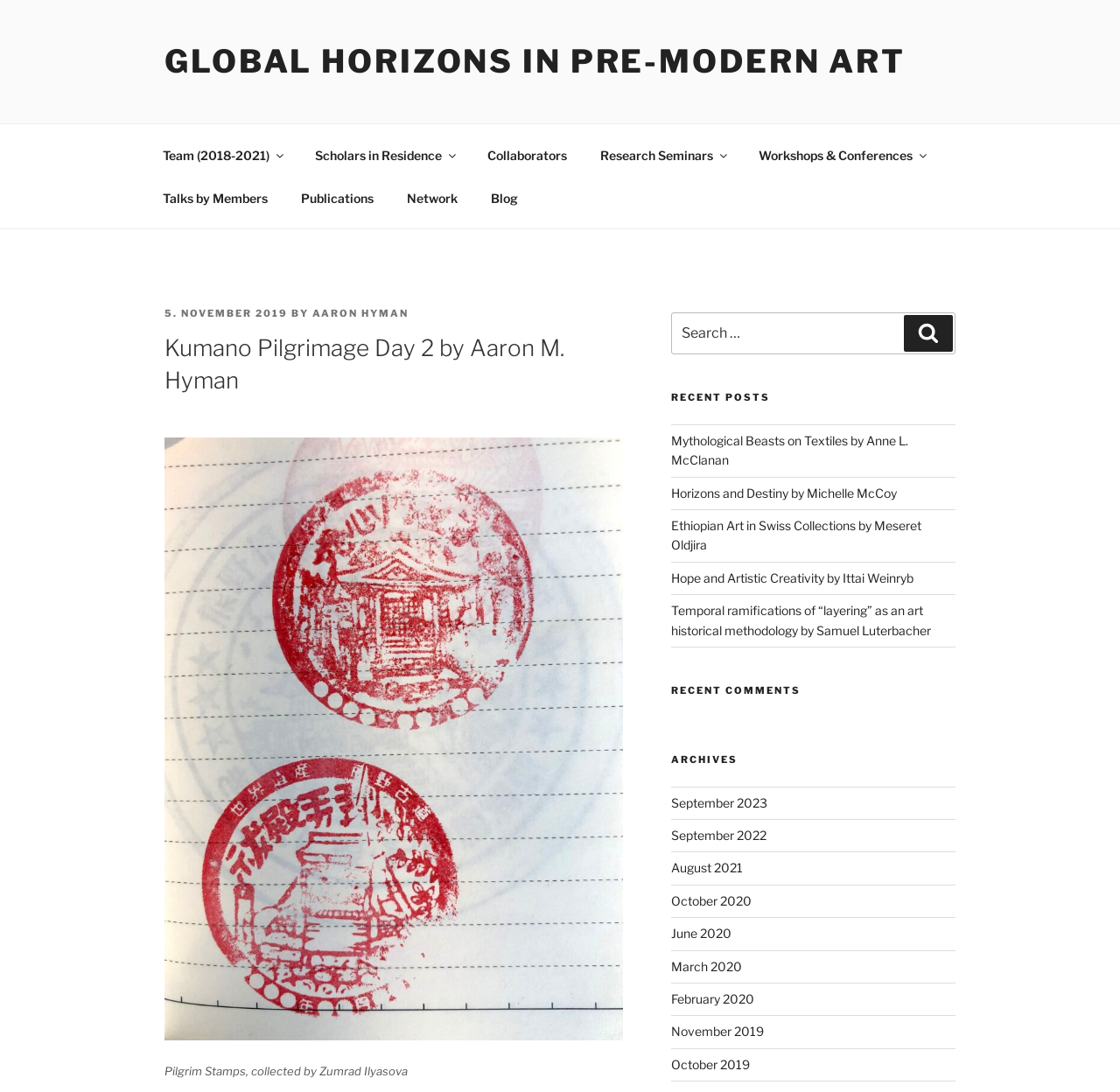What is the title of the current post?
Provide a comprehensive and detailed answer to the question.

I found the title of the current post by looking at the heading element with the text 'Kumano Pilgrimage Day 2 by Aaron M. Hyman'.